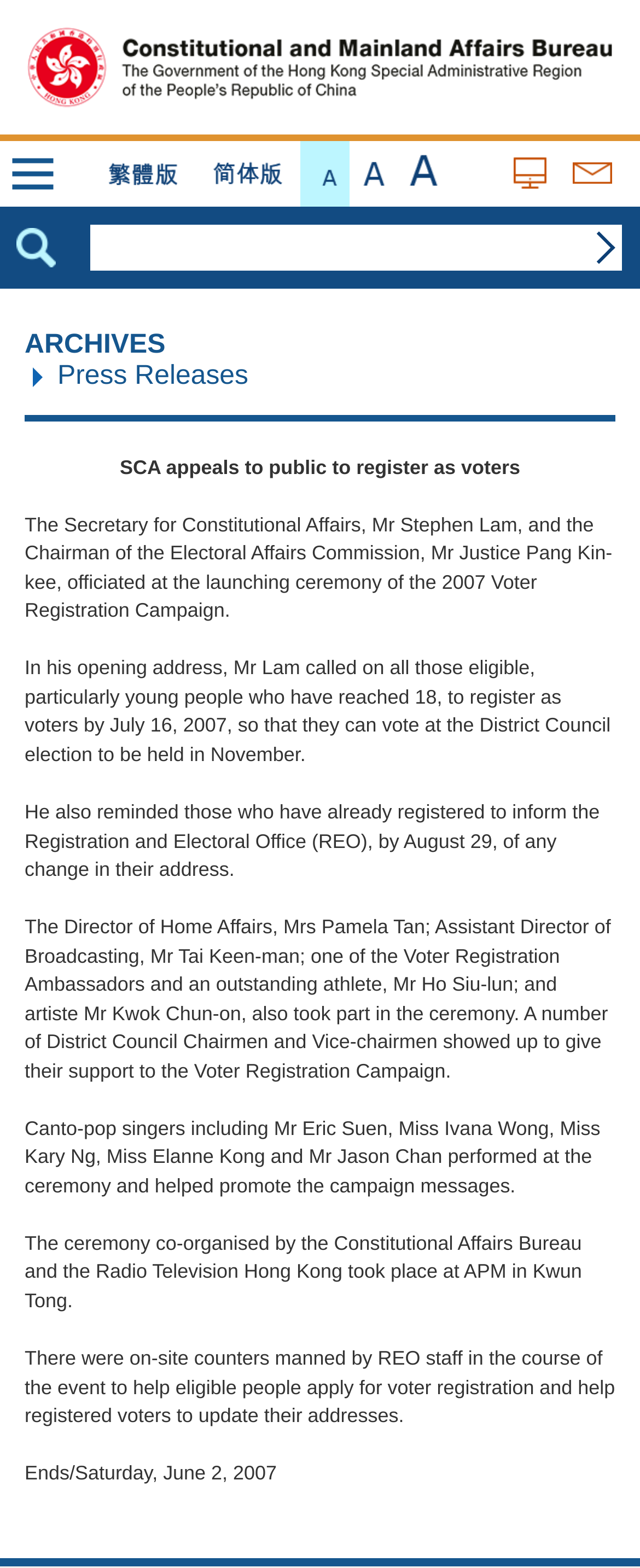With reference to the image, please provide a detailed answer to the following question: What is the purpose of the event described in the press release?

The purpose of the event described in the press release can be inferred from the text, which mentions the launching ceremony of the 2007 Voter Registration Campaign and the call to register as voters by July 16, 2007.